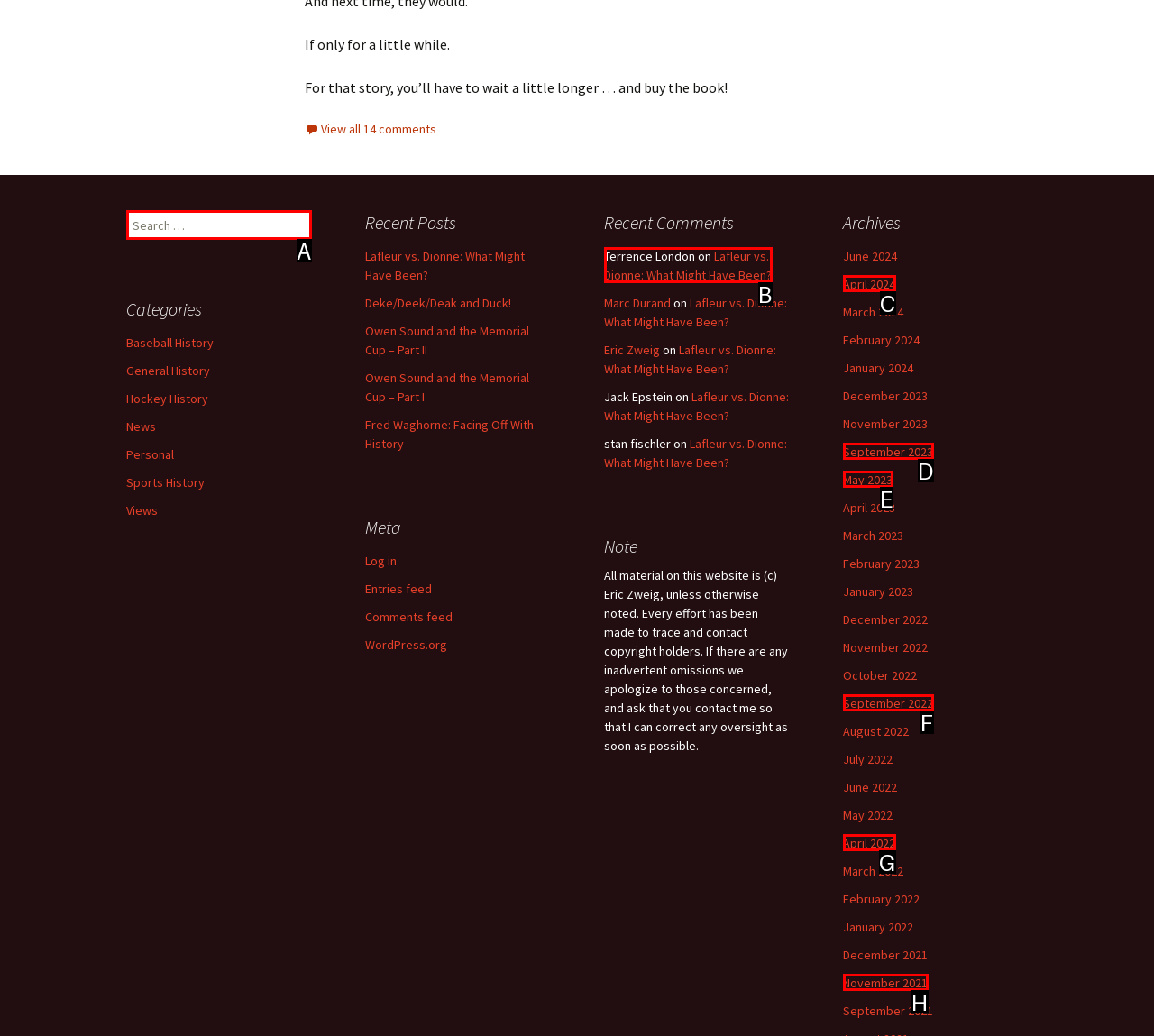Look at the description: September 2022
Determine the letter of the matching UI element from the given choices.

F